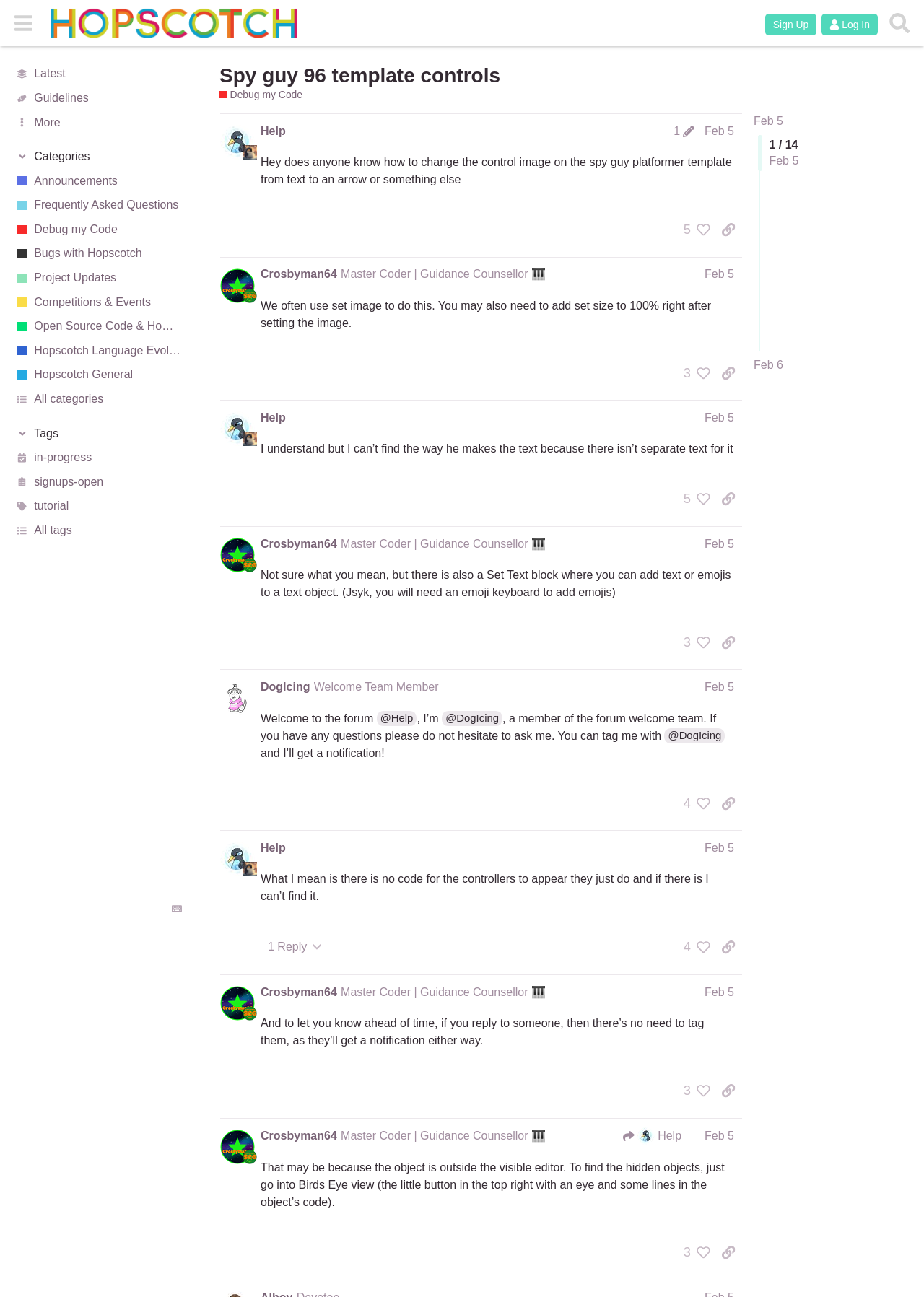Please locate the bounding box coordinates of the element that needs to be clicked to achieve the following instruction: "Search in the forum". The coordinates should be four float numbers between 0 and 1, i.e., [left, top, right, bottom].

[0.956, 0.005, 0.992, 0.03]